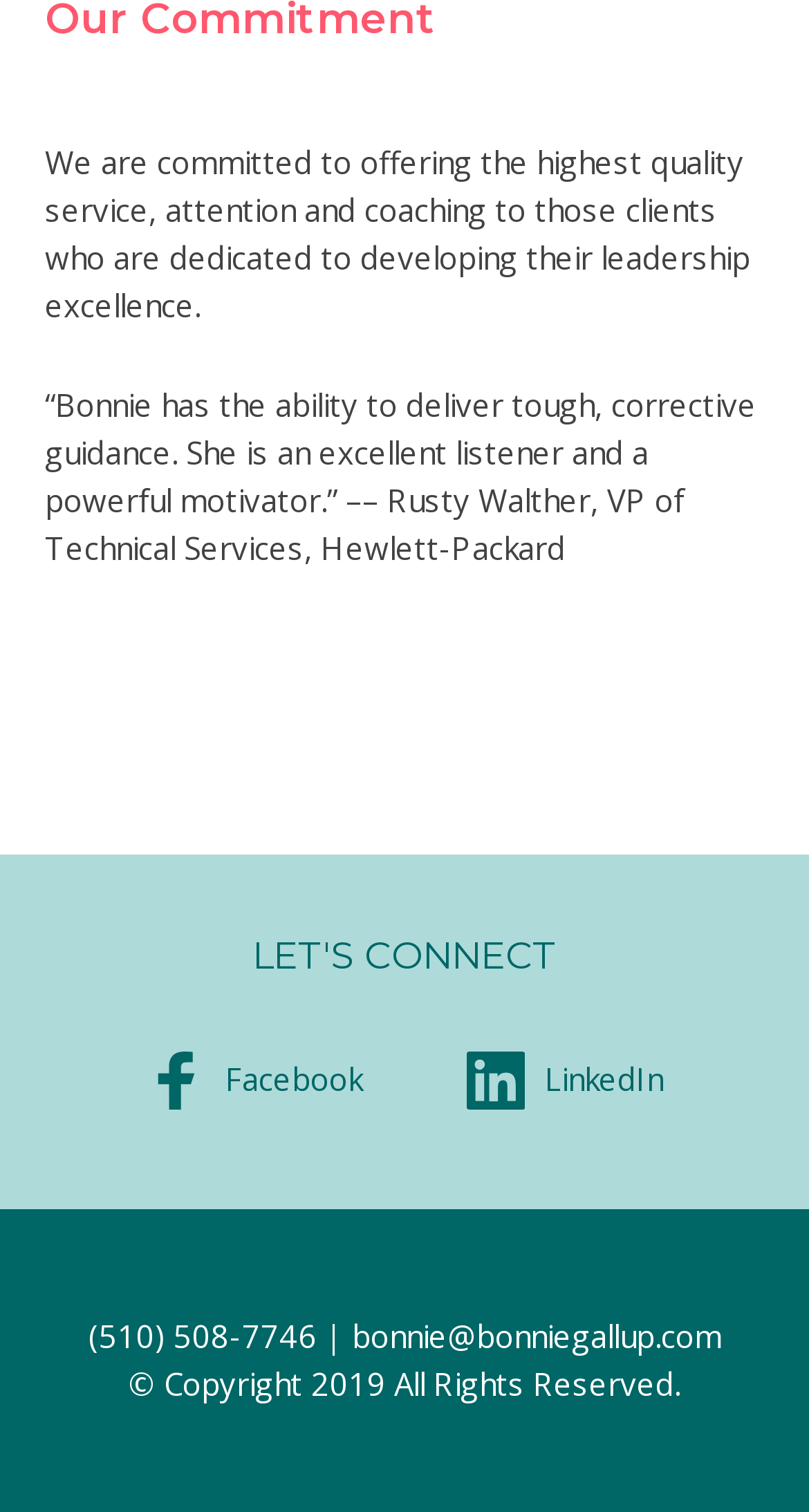What is the year of copyright?
Respond with a short answer, either a single word or a phrase, based on the image.

2019